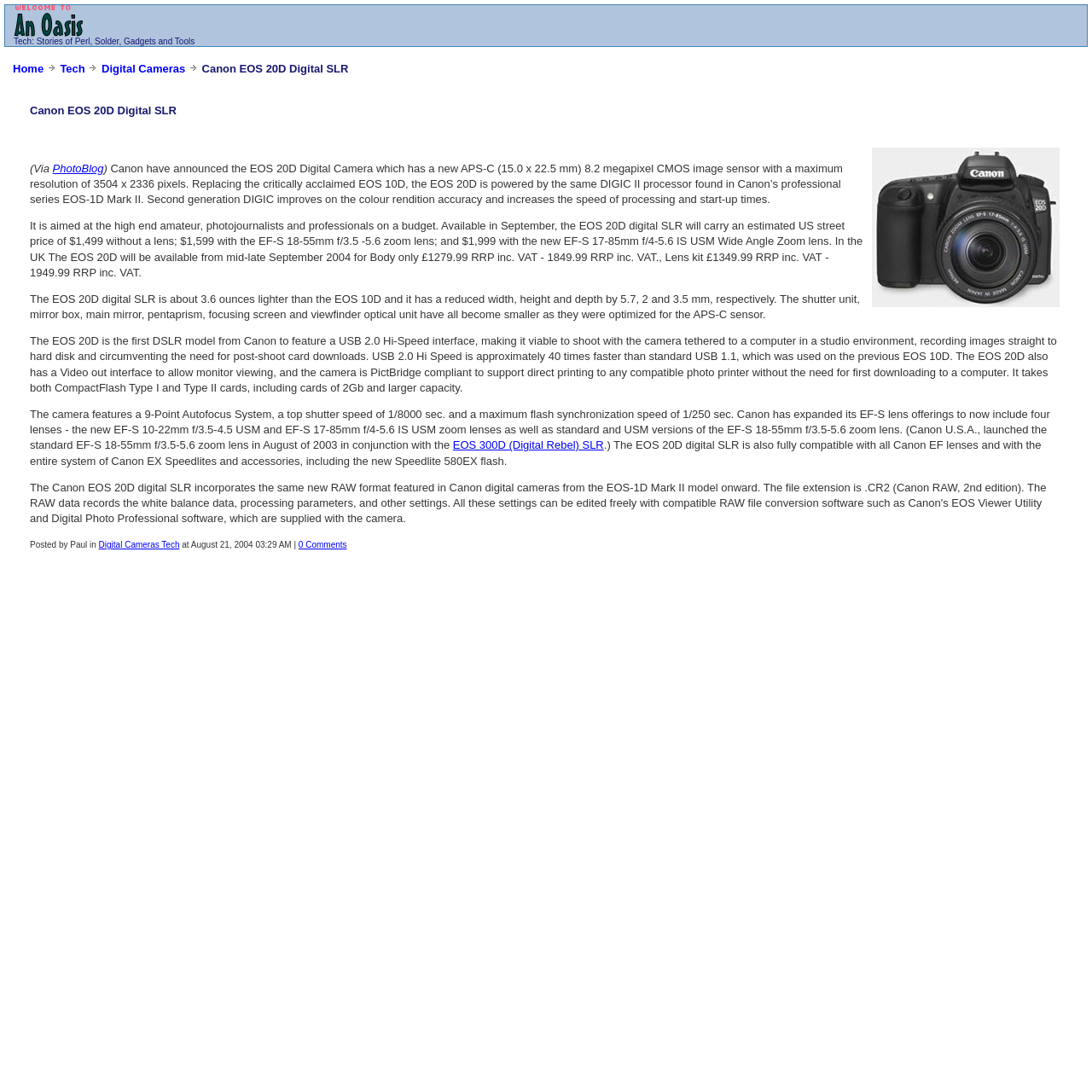Please locate the UI element described by "EOS 300D (Digital Rebel) SLR" and provide its bounding box coordinates.

[0.415, 0.402, 0.553, 0.414]